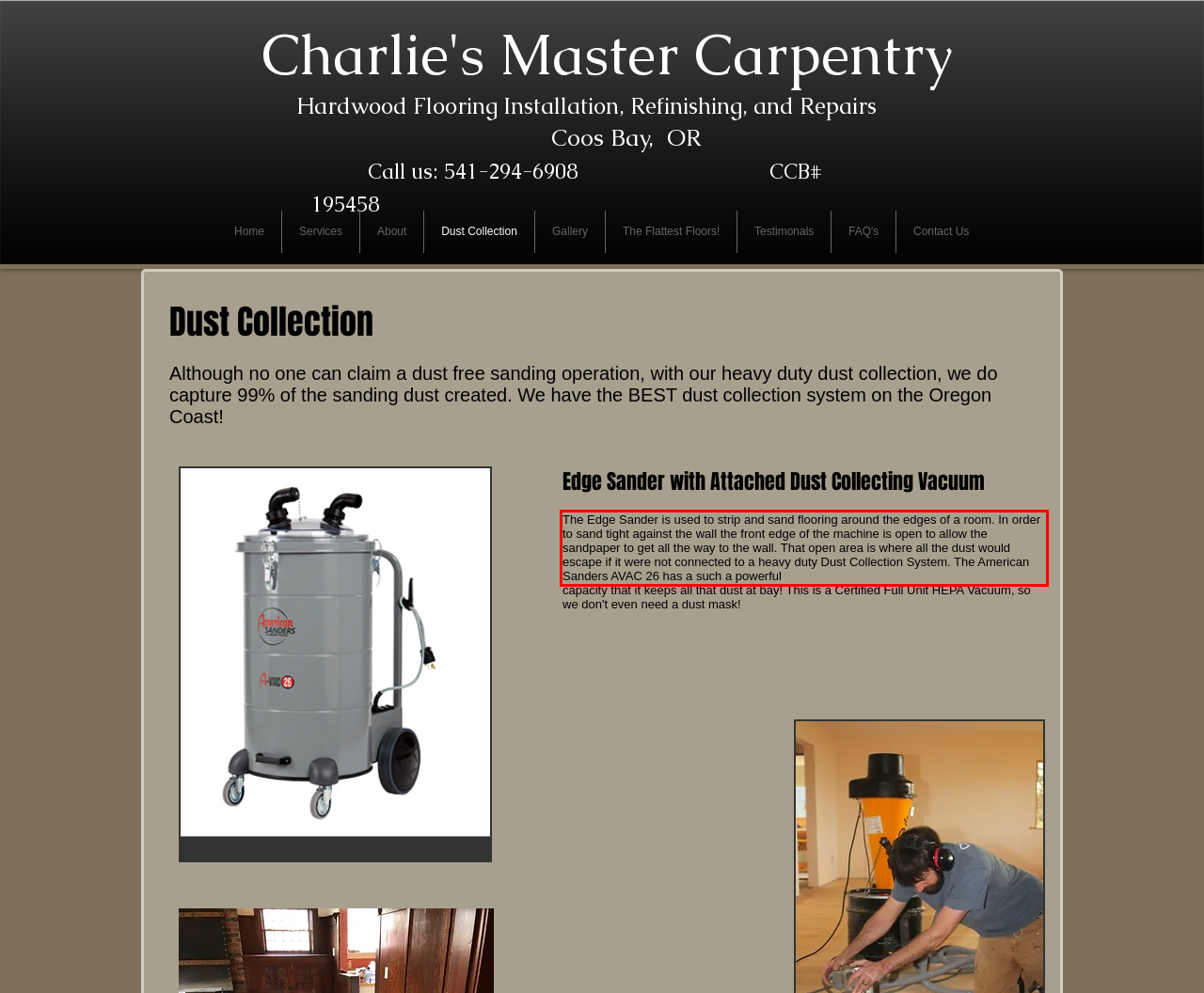You have a screenshot of a webpage where a UI element is enclosed in a red rectangle. Perform OCR to capture the text inside this red rectangle.

The Edge Sander is used to strip and sand flooring around the edges of a room. In order to sand tight against the wall the front edge of the machine is open to allow the sandpaper to get all the way to the wall. That open area is where all the dust would escape if it were not connected to a heavy duty Dust Collection System. The American Sanders AVAC 26 has a such a powerful